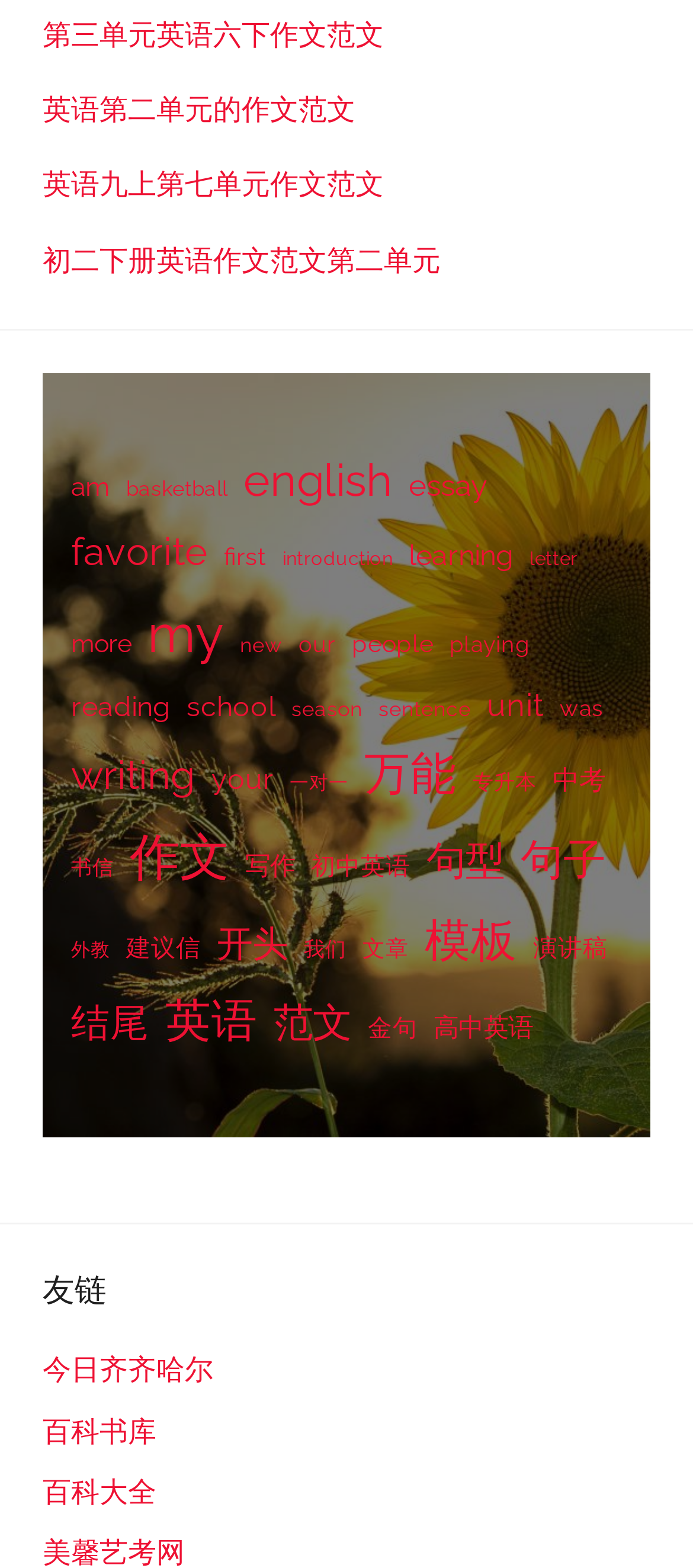How many categories of links are there on this webpage?
Please use the image to provide an in-depth answer to the question.

I observed that the links on this webpage are categorized into different topics, such as English writing, language learning, education, and more. There are multiple categories of links on this webpage.